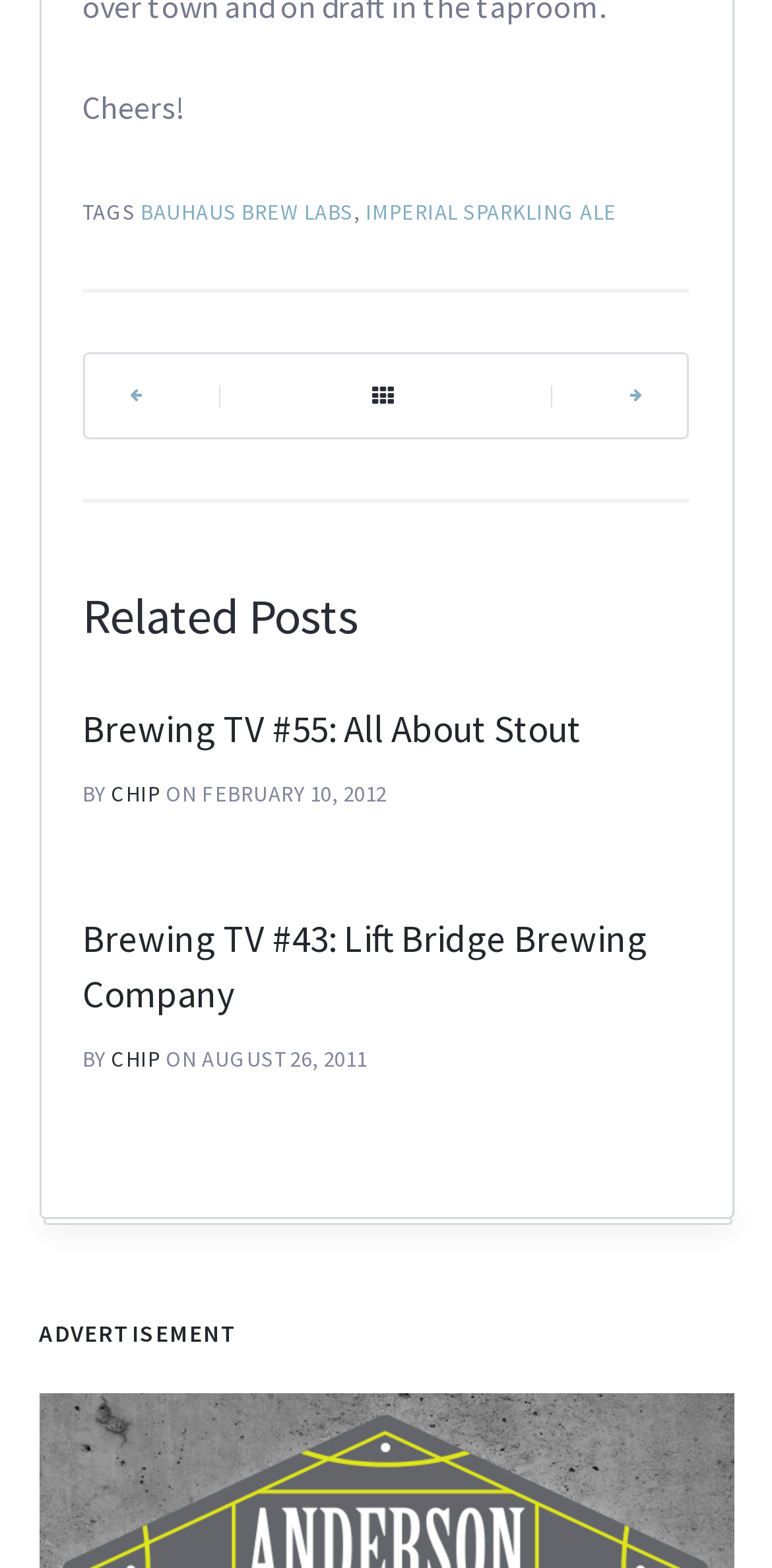Determine the bounding box coordinates of the clickable element to achieve the following action: 'Click on the heart icon'. Provide the coordinates as four float values between 0 and 1, formatted as [left, top, right, bottom].

[0.482, 0.246, 0.51, 0.26]